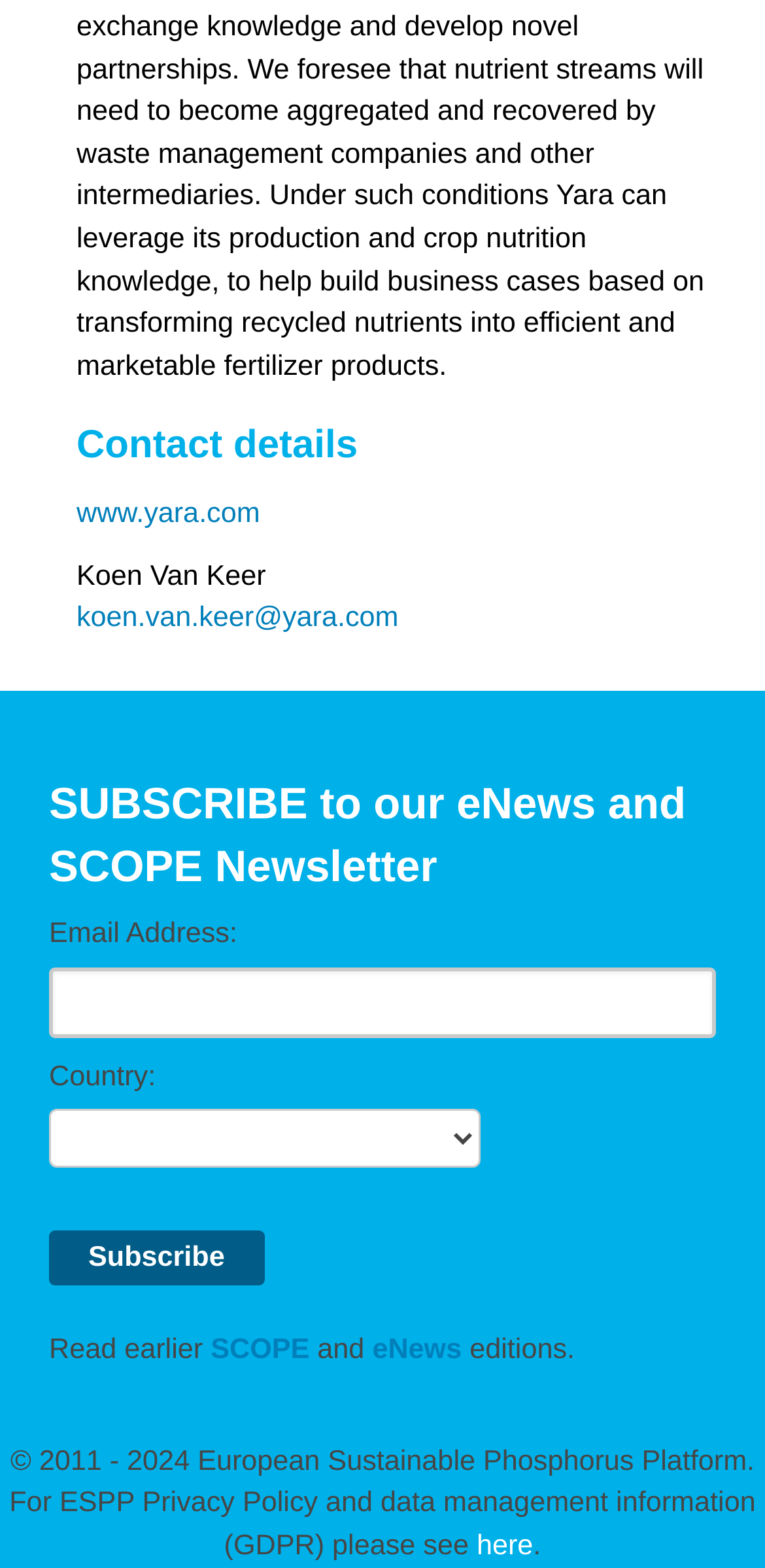Pinpoint the bounding box coordinates of the clickable area necessary to execute the following instruction: "Visit the SCOPE newsletter". The coordinates should be given as four float numbers between 0 and 1, namely [left, top, right, bottom].

[0.275, 0.851, 0.405, 0.871]